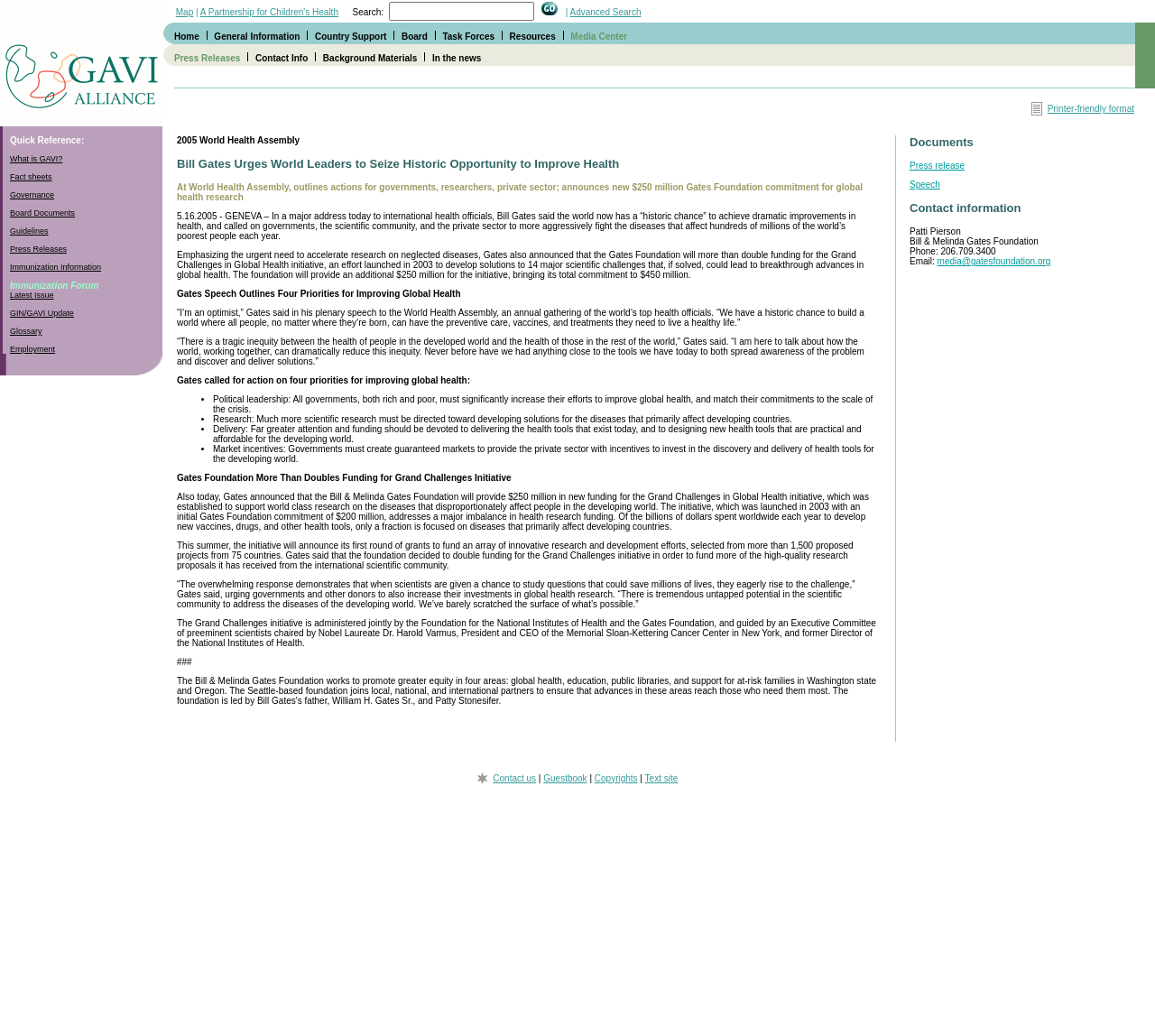Provide the bounding box coordinates of the HTML element described as: "What is GAVI?". The bounding box coordinates should be four float numbers between 0 and 1, i.e., [left, top, right, bottom].

[0.009, 0.149, 0.054, 0.158]